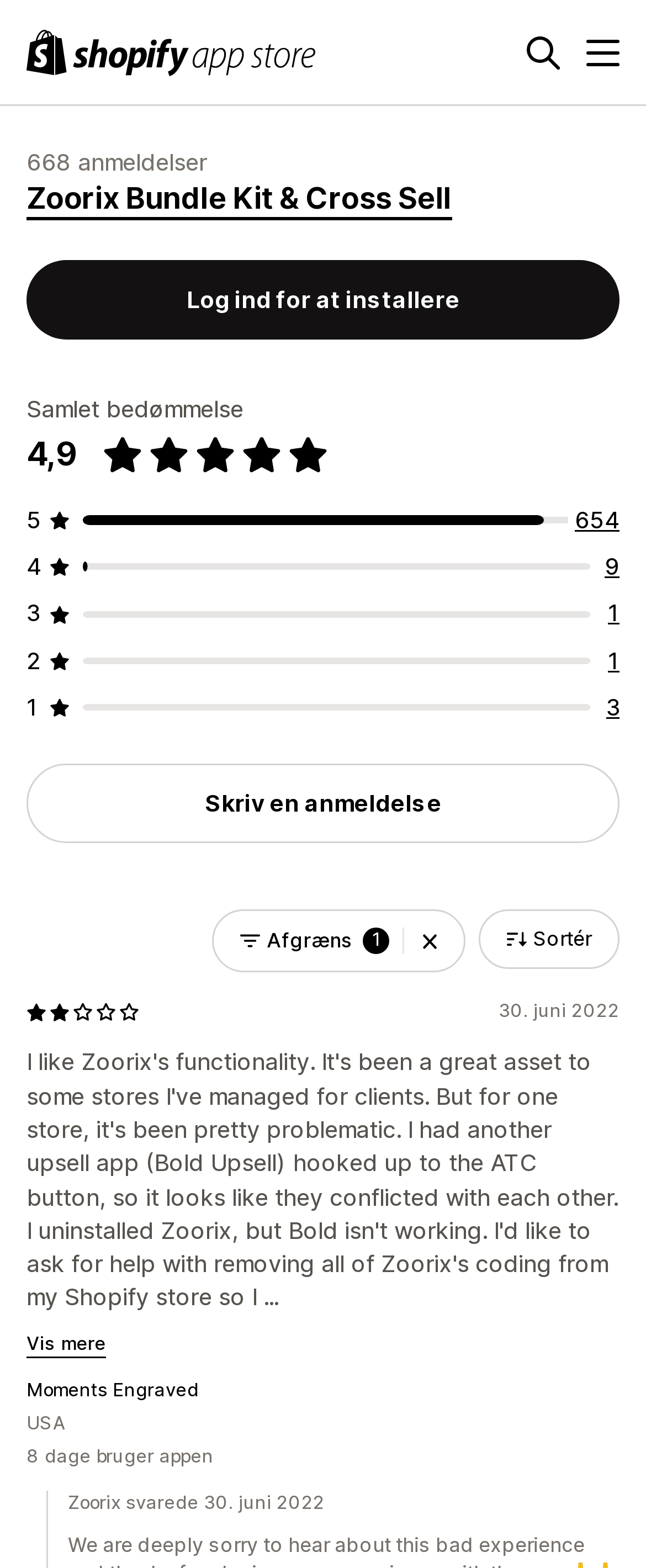Generate the main heading text from the webpage.

Zoorix Bundle Kit & Cross Sell
668 anmeldelser